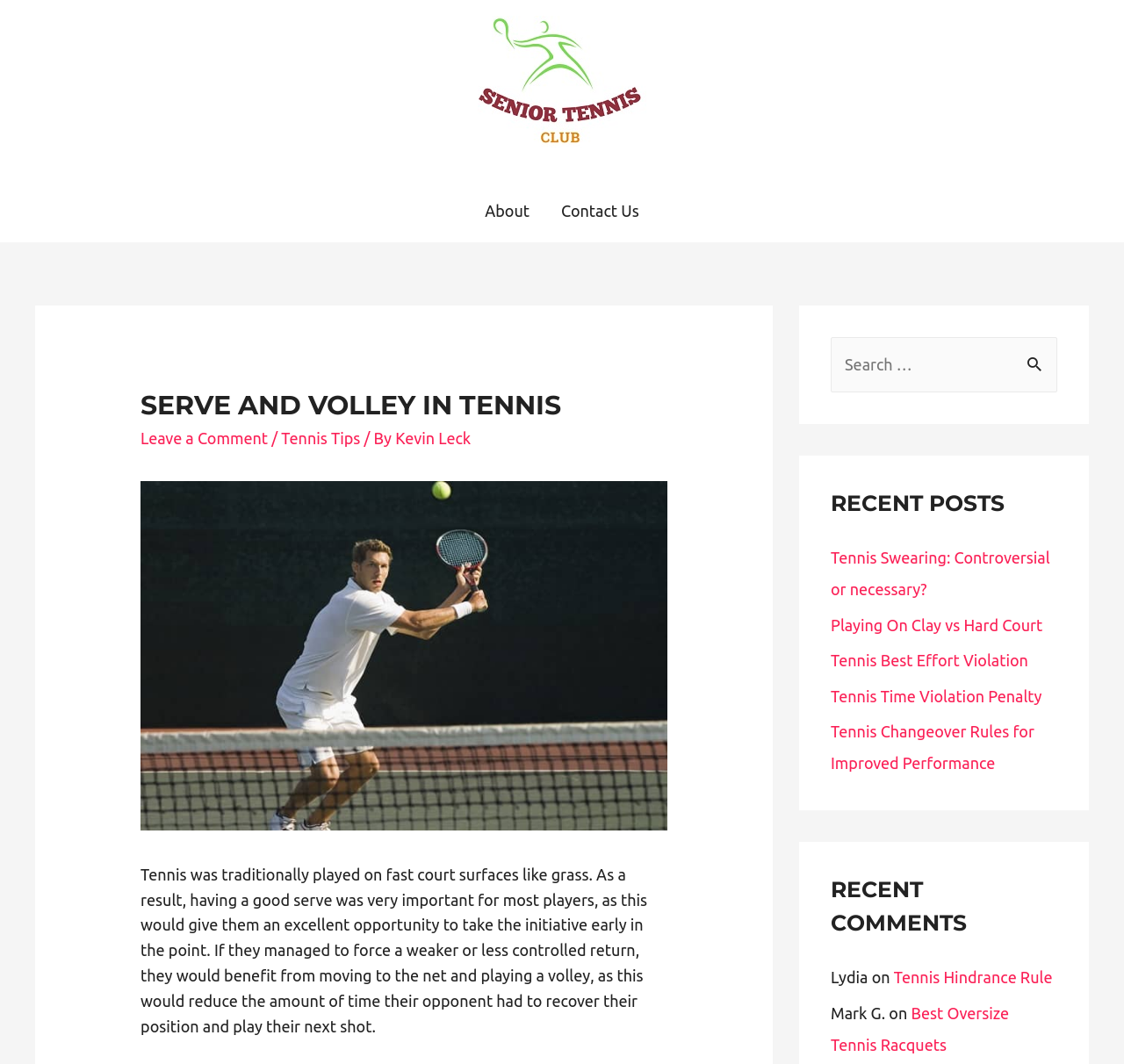Predict the bounding box of the UI element that fits this description: "being grounded".

None